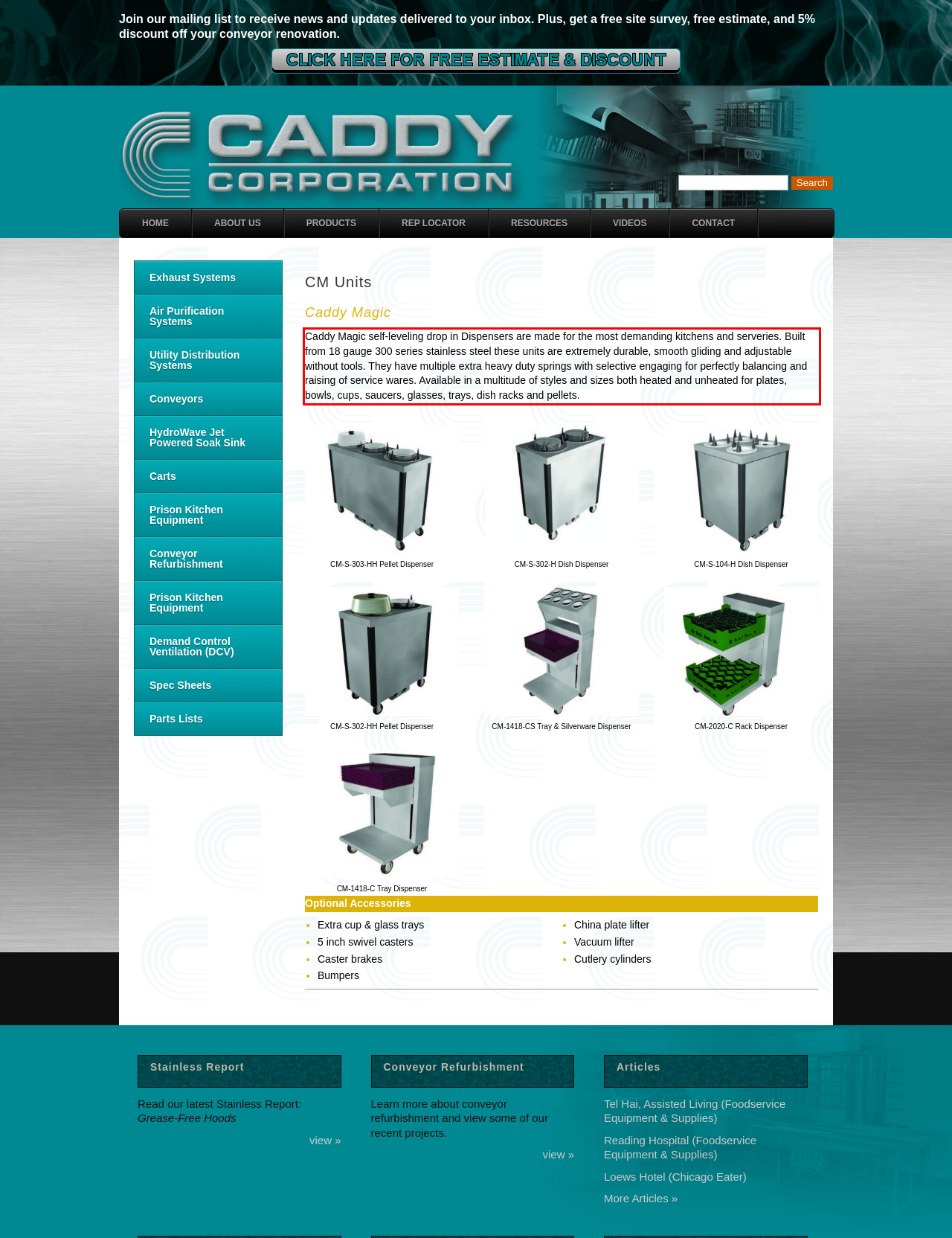You have a webpage screenshot with a red rectangle surrounding a UI element. Extract the text content from within this red bounding box.

Caddy Magic self-leveling drop in Dispensers are made for the most demanding kitchens and serveries. Built from 18 gauge 300 series stainless steel these units are extremely durable, smooth gliding and adjustable without tools. They have multiple extra heavy duty springs with selective engaging for perfectly balancing and raising of service wares. Available in a multitude of styles and sizes both heated and unheated for plates, bowls, cups, saucers, glasses, trays, dish racks and pellets.